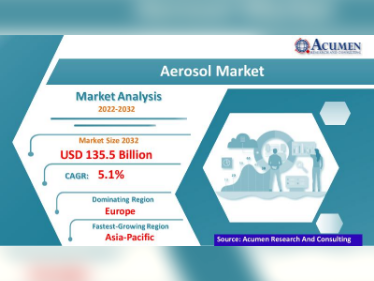Please give a one-word or short phrase response to the following question: 
What is the compound annual growth rate (CAGR) of the aerosol market?

5.1%